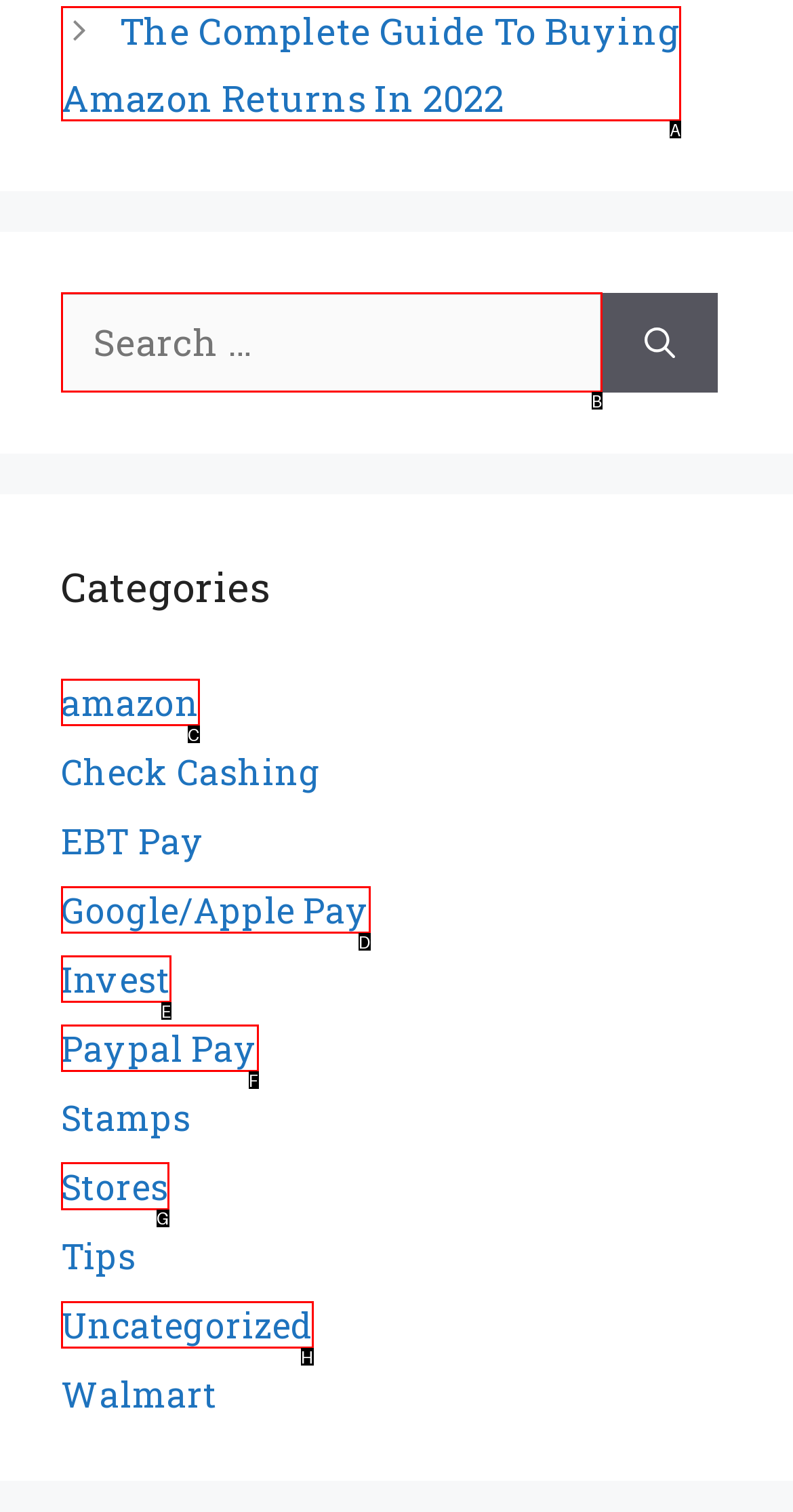Identify the letter of the UI element I need to click to carry out the following instruction: Click on the 'Stores' link

G